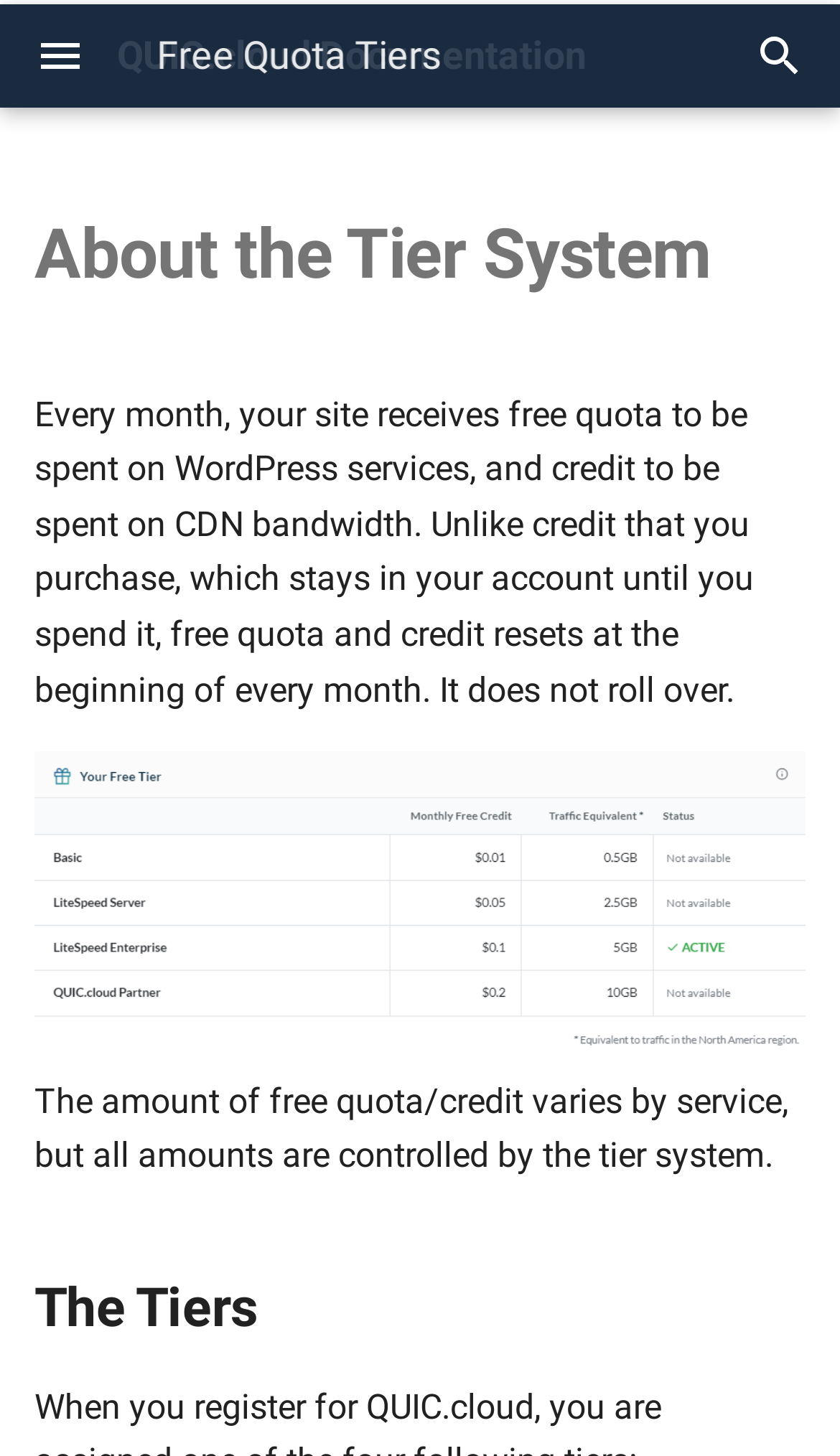Please identify the bounding box coordinates of the region to click in order to complete the given instruction: "Go to Overview". The coordinates should be four float numbers between 0 and 1, i.e., [left, top, right, bottom].

[0.0, 0.166, 0.621, 0.237]